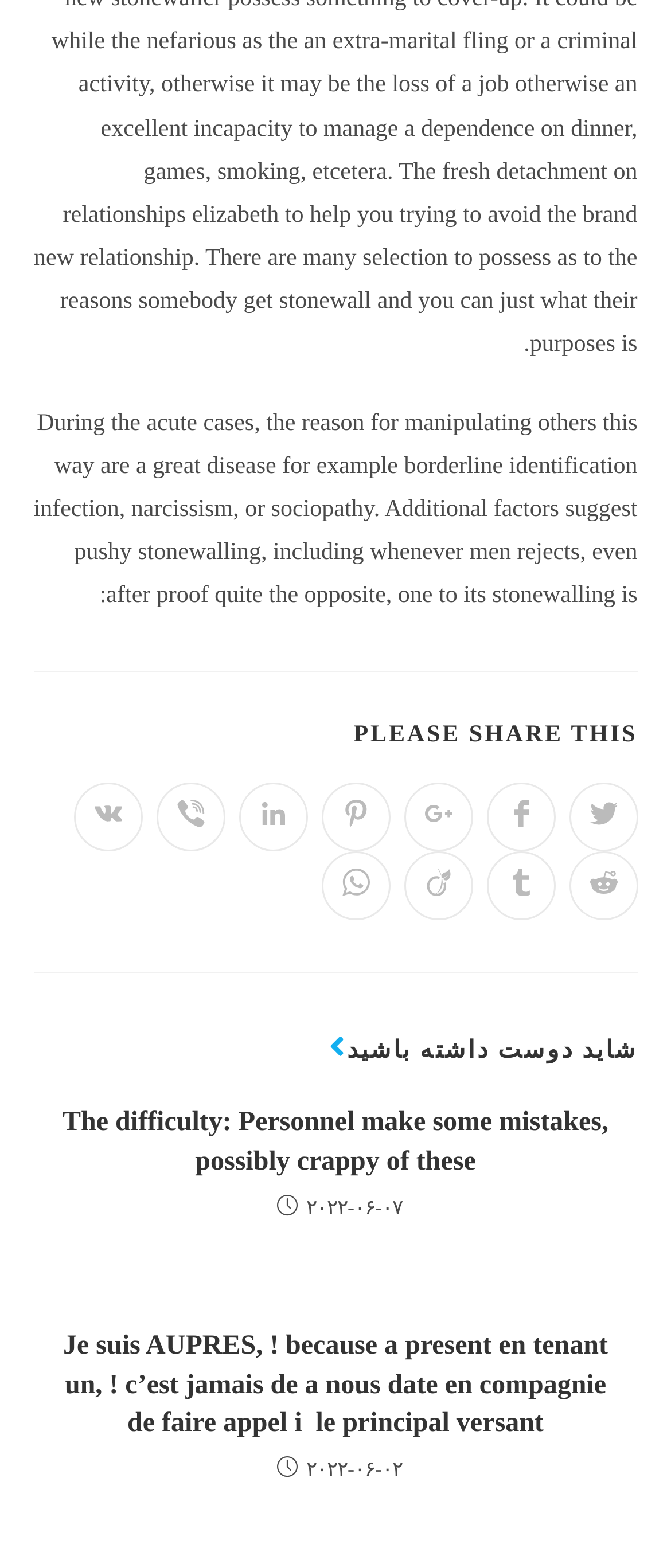Please provide a brief answer to the question using only one word or phrase: 
What is the date of the second article?

2022-06-02